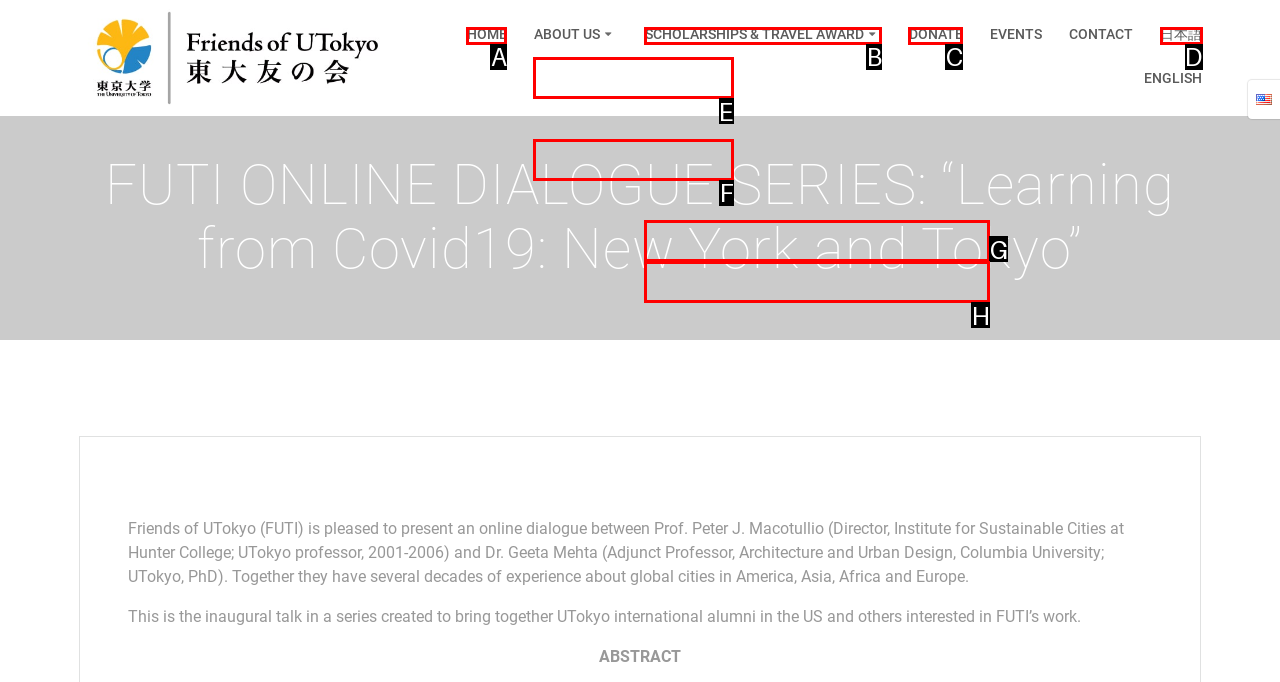Which HTML element should be clicked to perform the following task: learn about FUTI
Reply with the letter of the appropriate option.

E